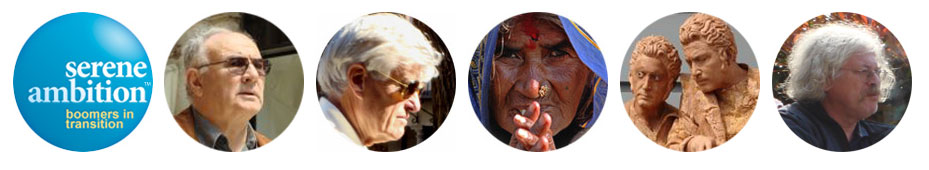Describe the image with as much detail as possible.

The image features a series of portraits and a distinctive logo, all aligned in a row. On the left, the vibrant blue circle displays the text "serene ambition" prominently, accompanied by the tagline "boomers in transition," suggesting a theme centered on personal growth and life changes. Next to this logo, the viewer sees various portraits: an older gentleman with glasses, followed by a man with lighter hair, then a striking image of a woman adorned with traditional attire and jewelry, perhaps indicating cultural heritage. Following that are two figures, possibly depicting a sculptural work that captures a moment of interaction between two individuals, and finally, a middle-aged man with shoulder-length hair, adding to the diversity of the collected images. This visual composition not only emphasizes individual stories but also connects to the overarching theme of reflection and transformation within the context of aging and personal experience.